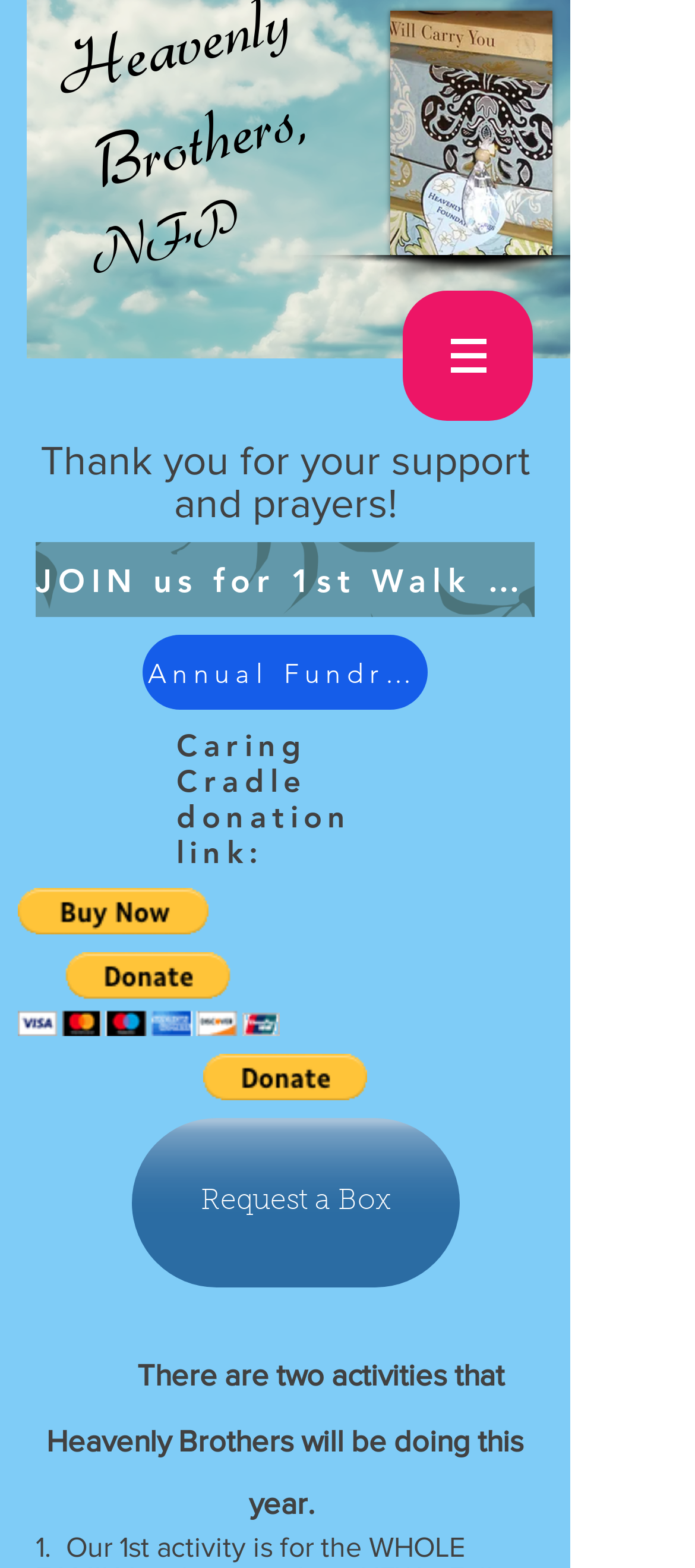Provide the bounding box coordinates of the HTML element this sentence describes: "Annual Fundraiser". The bounding box coordinates consist of four float numbers between 0 and 1, i.e., [left, top, right, bottom].

[0.205, 0.405, 0.615, 0.453]